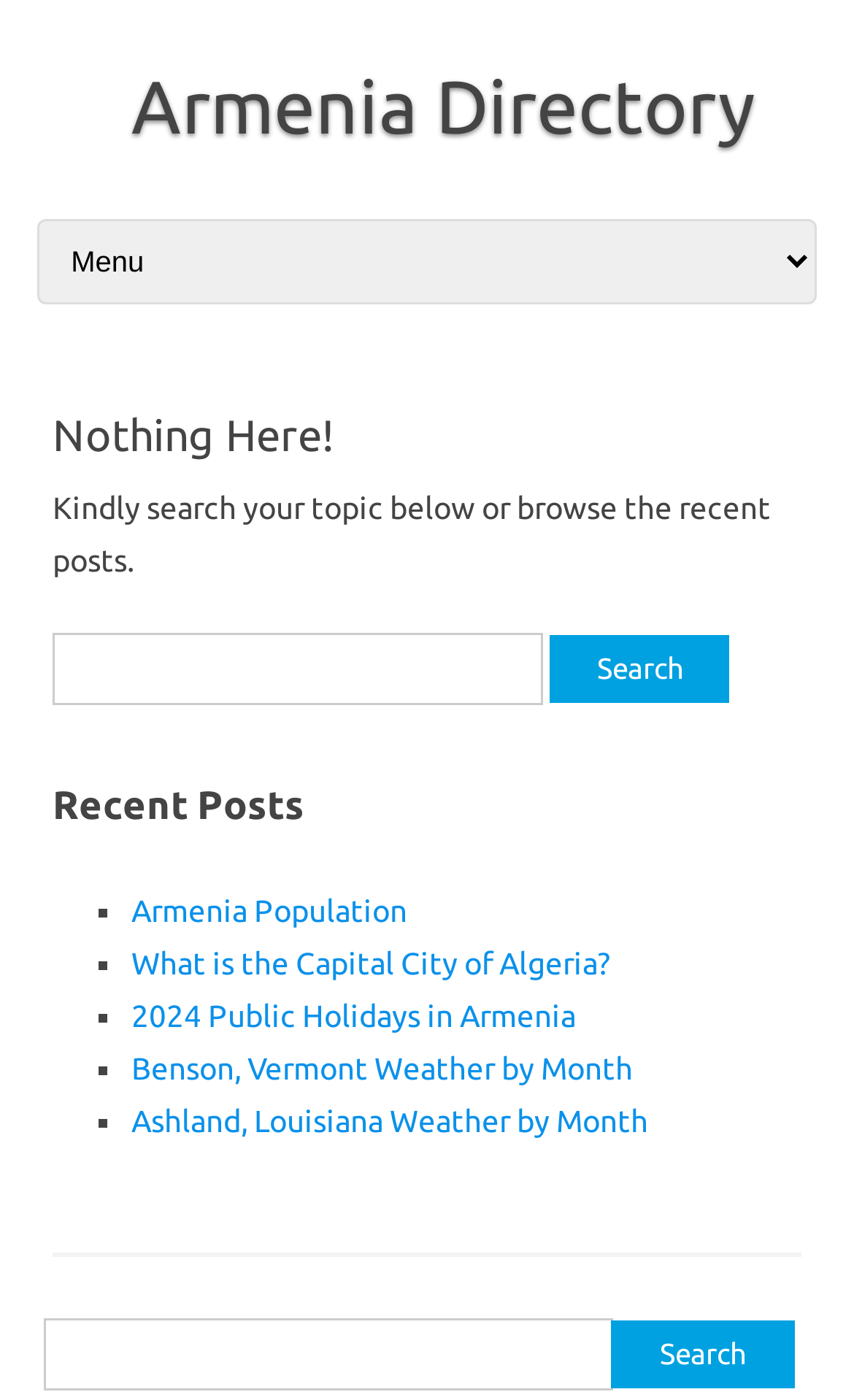What is the title of the current page?
Please answer the question with as much detail and depth as you can.

The title of the current page is 'Page not found' because the webpage is displaying a 'Page not found' message, indicating that the requested page could not be found.